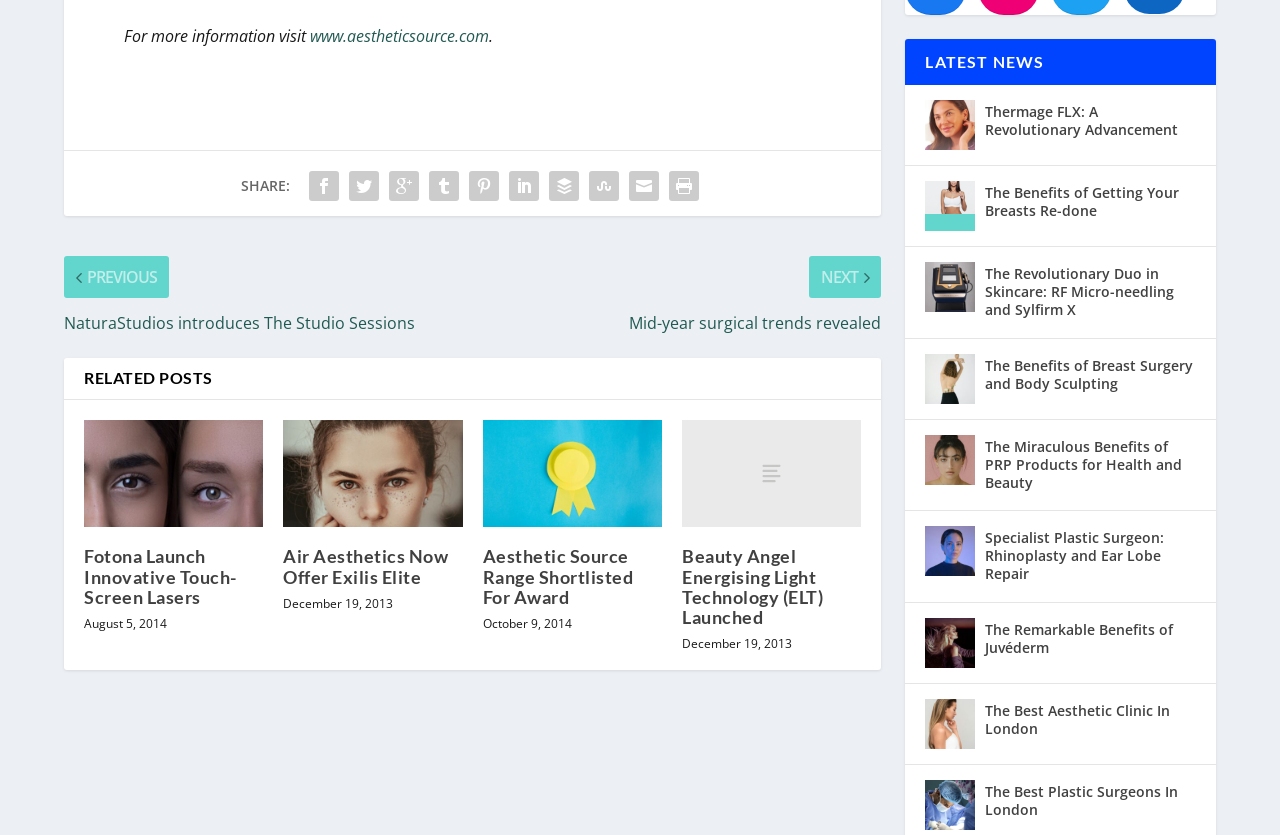How many social media links are there?
Look at the screenshot and respond with one word or a short phrase.

9